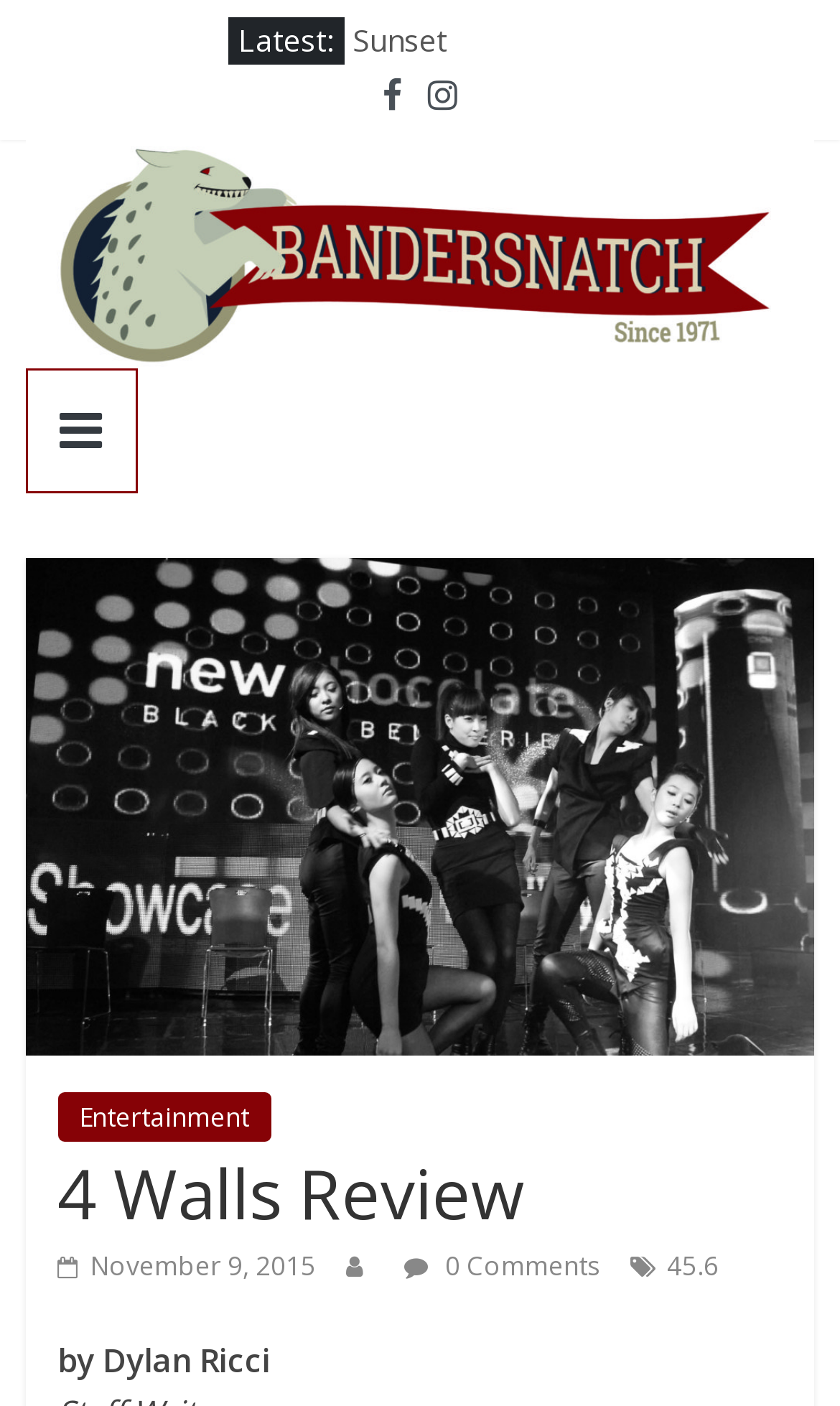Locate the bounding box coordinates of the segment that needs to be clicked to meet this instruction: "view the latest news".

[0.283, 0.014, 0.396, 0.043]